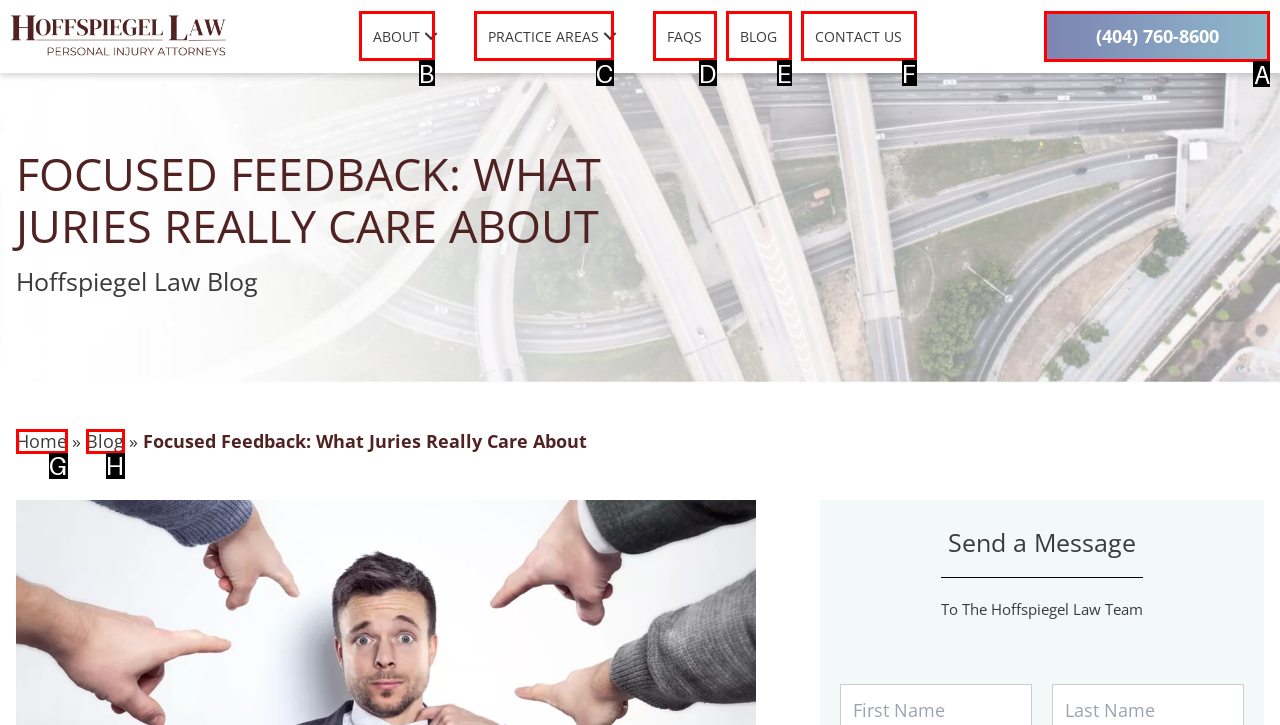From the given options, indicate the letter that corresponds to the action needed to complete this task: Click the phone number link. Respond with only the letter.

A